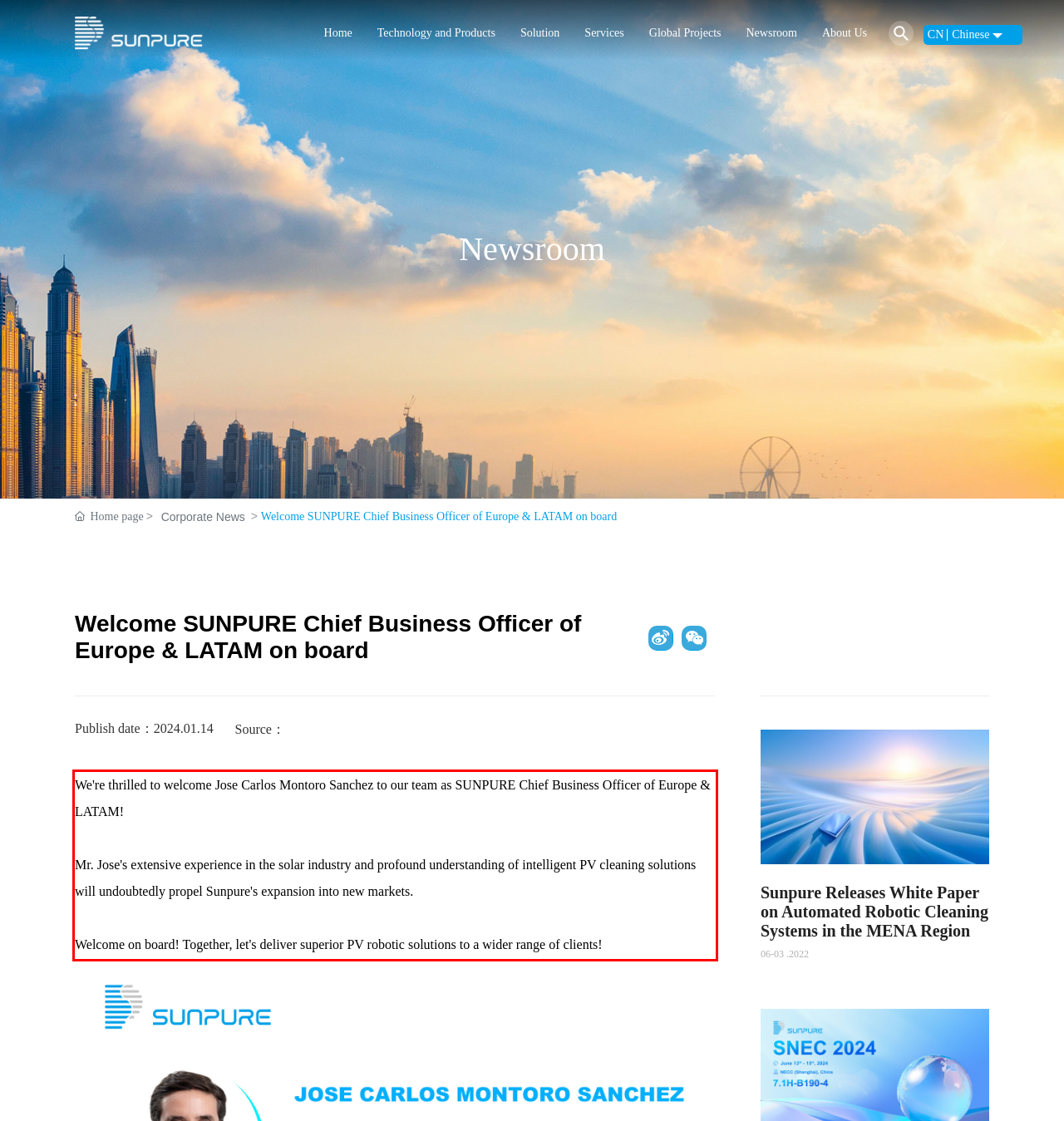Using the provided webpage screenshot, recognize the text content in the area marked by the red bounding box.

We're thrilled to welcome Jose Carlos Montoro Sanchez to our team as SUNPURE Chief Business Officer of Europe & LATAM! Mr. Jose's extensive experience in the solar industry and profound understanding of intelligent PV cleaning solutions will undoubtedly propel Sunpure's expansion into new markets. Welcome on board! Together, let's deliver superior PV robotic solutions to a wider range of clients!